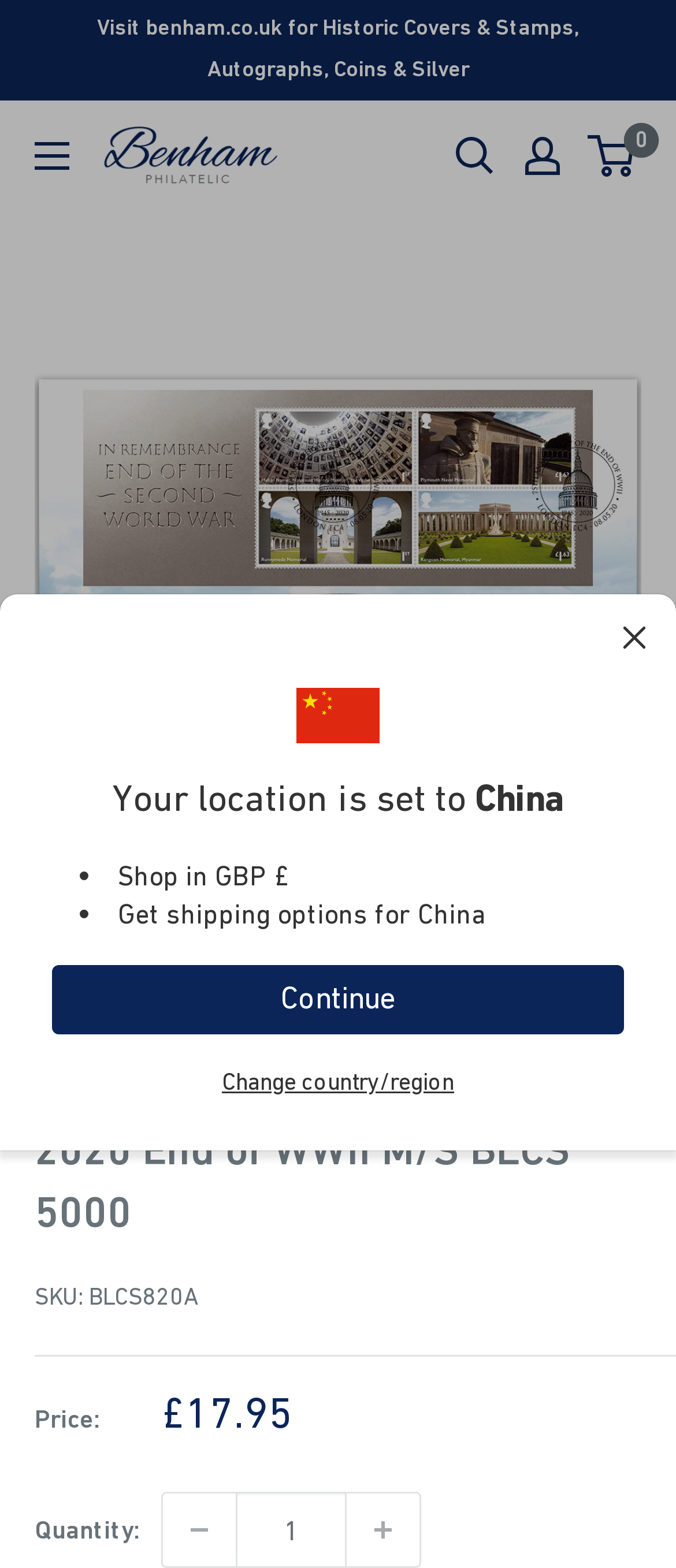Answer the question with a single word or phrase: 
How can I change the country/region?

Click the 'Change country/region' button